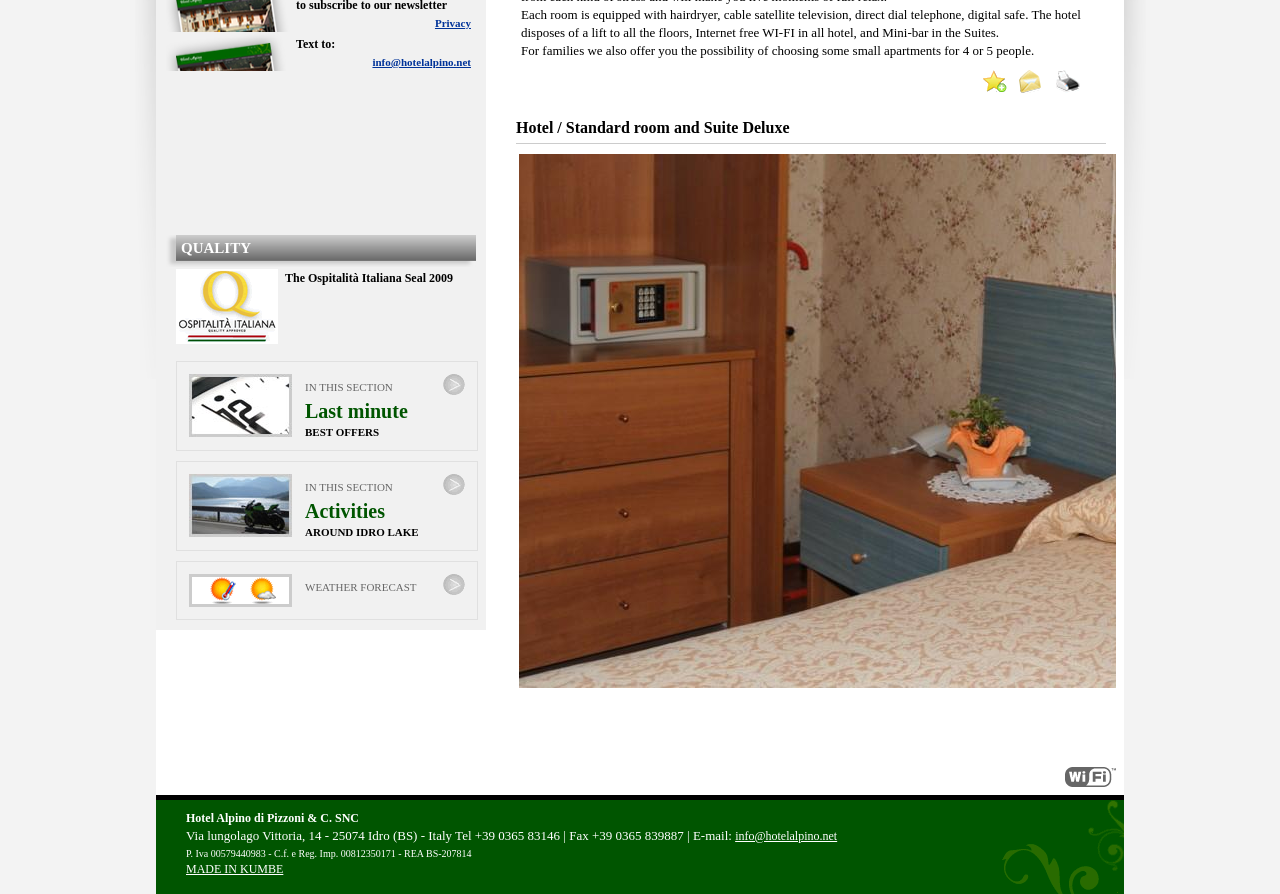Identify the bounding box for the UI element specified in this description: "parent_node: WEATHER FORECAST". The coordinates must be four float numbers between 0 and 1, formatted as [left, top, right, bottom].

[0.138, 0.629, 0.38, 0.679]